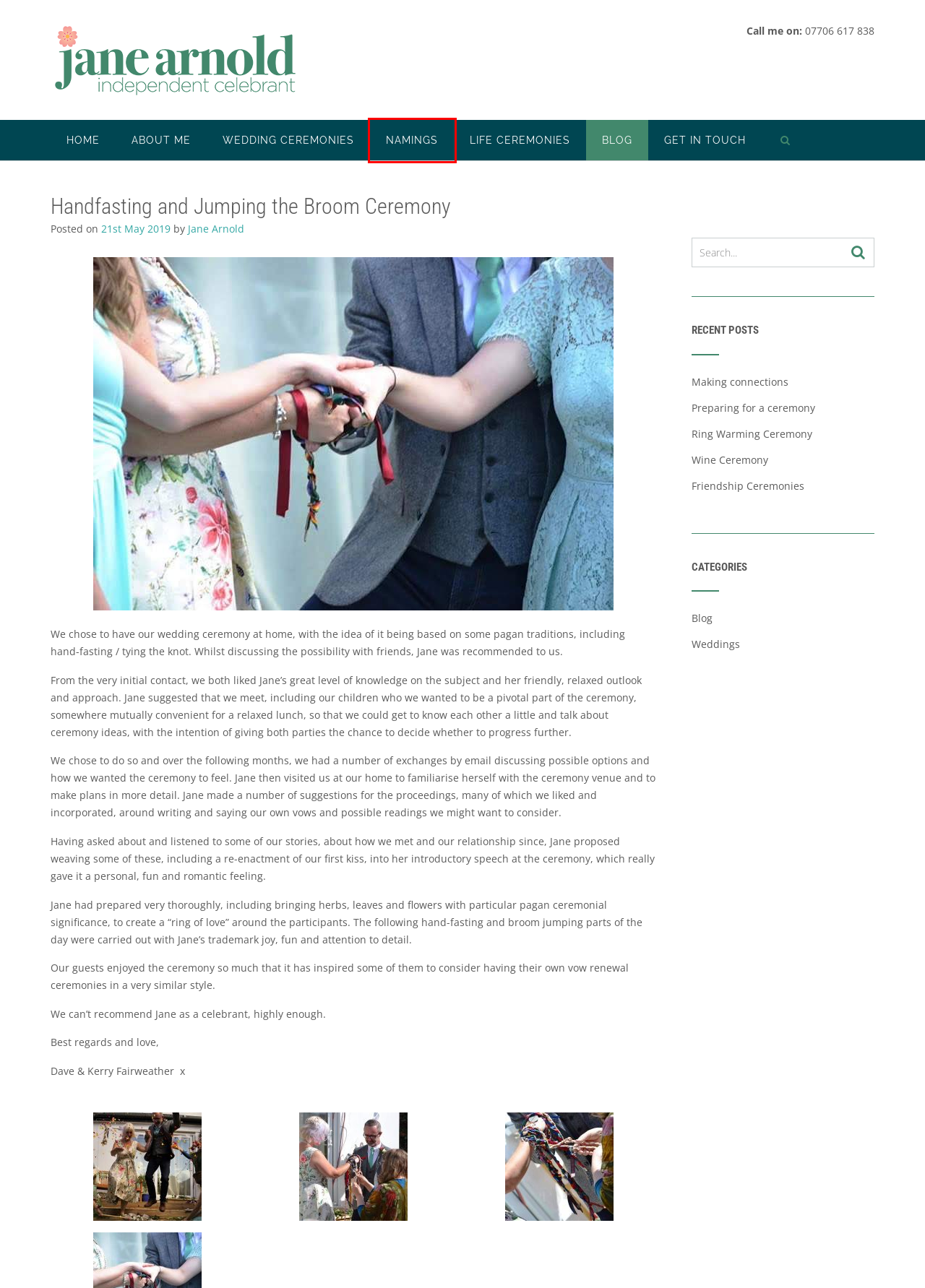You are looking at a screenshot of a webpage with a red bounding box around an element. Determine the best matching webpage description for the new webpage resulting from clicking the element in the red bounding box. Here are the descriptions:
A. Friendship Ceremonies - Jane Arnold
B. Ring Warming Ceremony - Jane Arnold
C. Blog Archives - Jane Arnold
D. About me - Jane Arnold
E. Making connections - Jane Arnold
F. Namings - Jane Arnold
G. Wine Ceremony - Jane Arnold
H. Weddings Archives - Jane Arnold

F